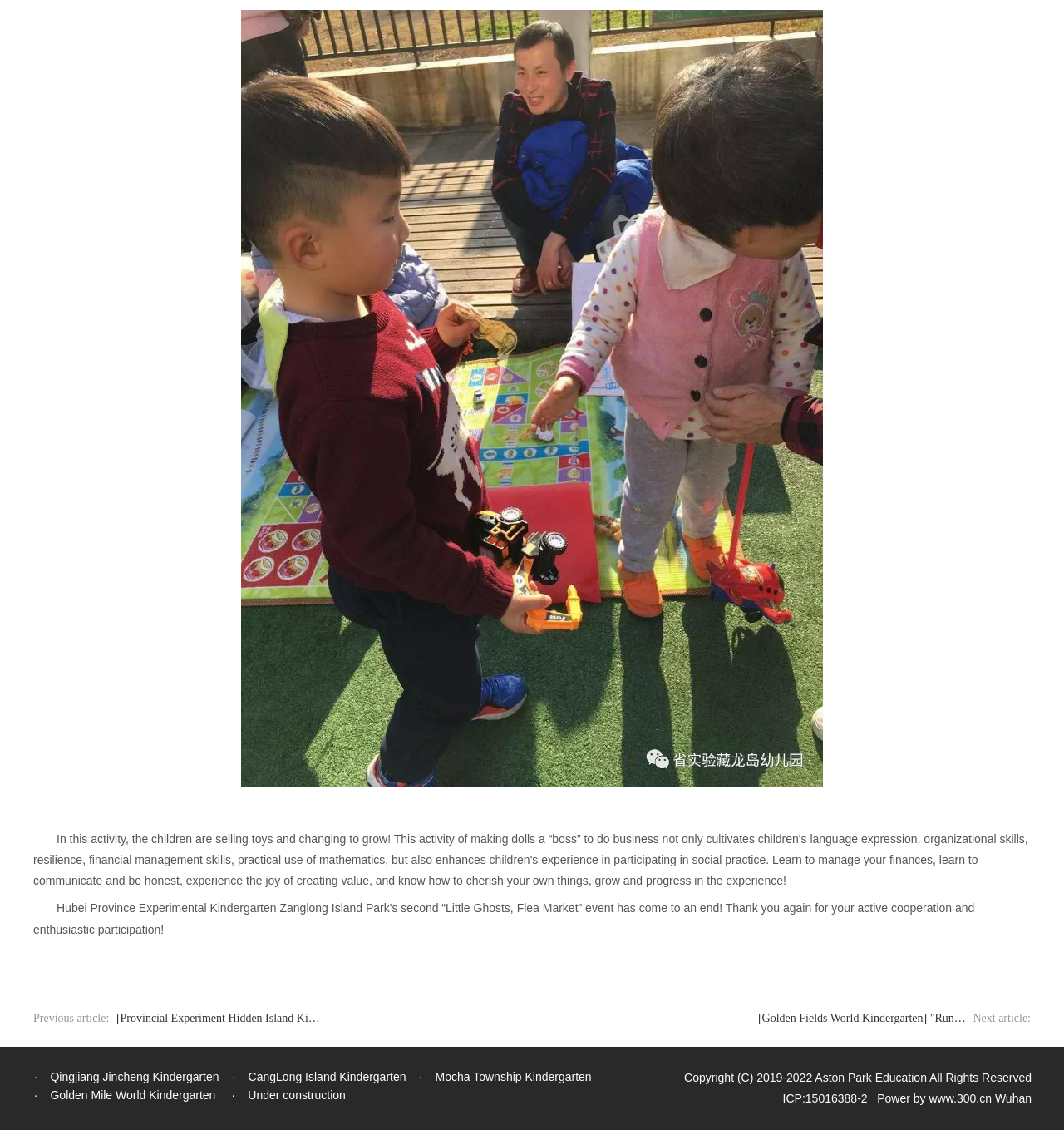Can you provide the bounding box coordinates for the element that should be clicked to implement the instruction: "Check the previous article"?

[0.105, 0.894, 0.308, 0.905]